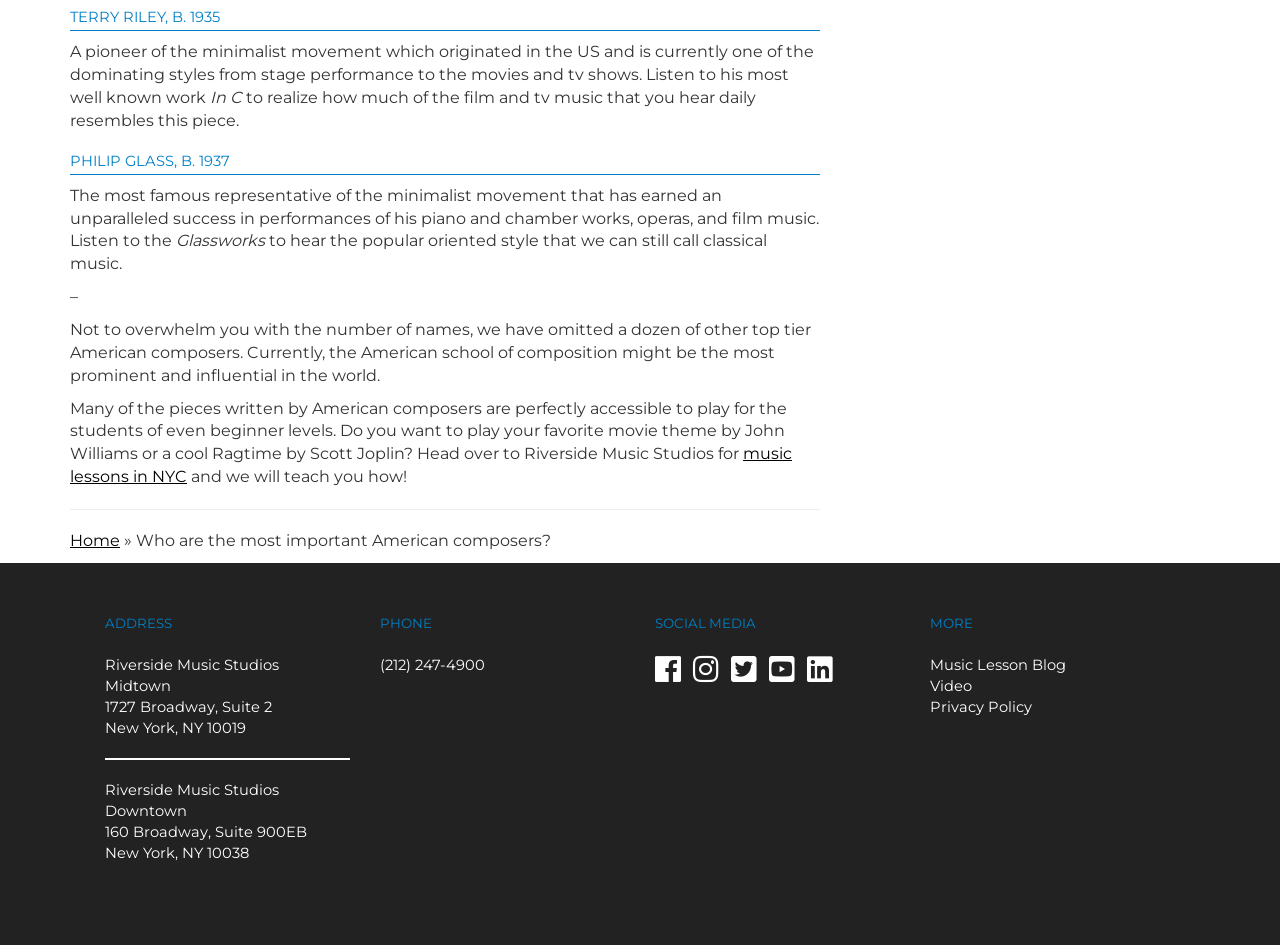Please predict the bounding box coordinates (top-left x, top-left y, bottom-right x, bottom-right y) for the UI element in the screenshot that fits the description: Multilingual WordPress

None